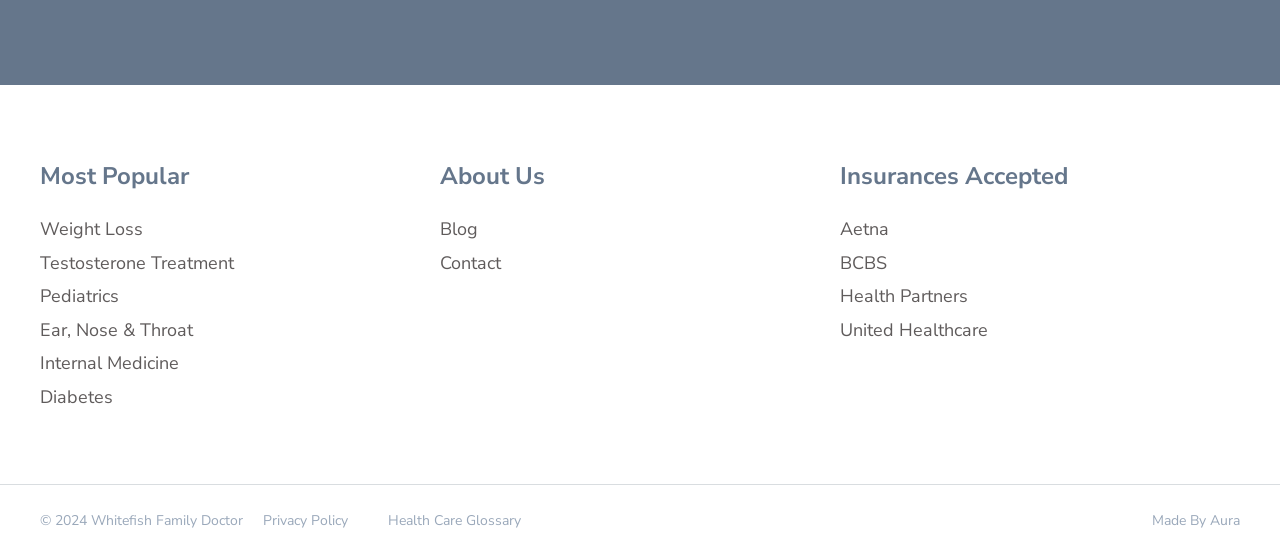Observe the image and answer the following question in detail: Is there a blog section on the website?

The presence of a blog section can be confirmed by the 'Blog' link on the webpage, which is located in the middle section, next to the 'About Us' and 'Contact' links.